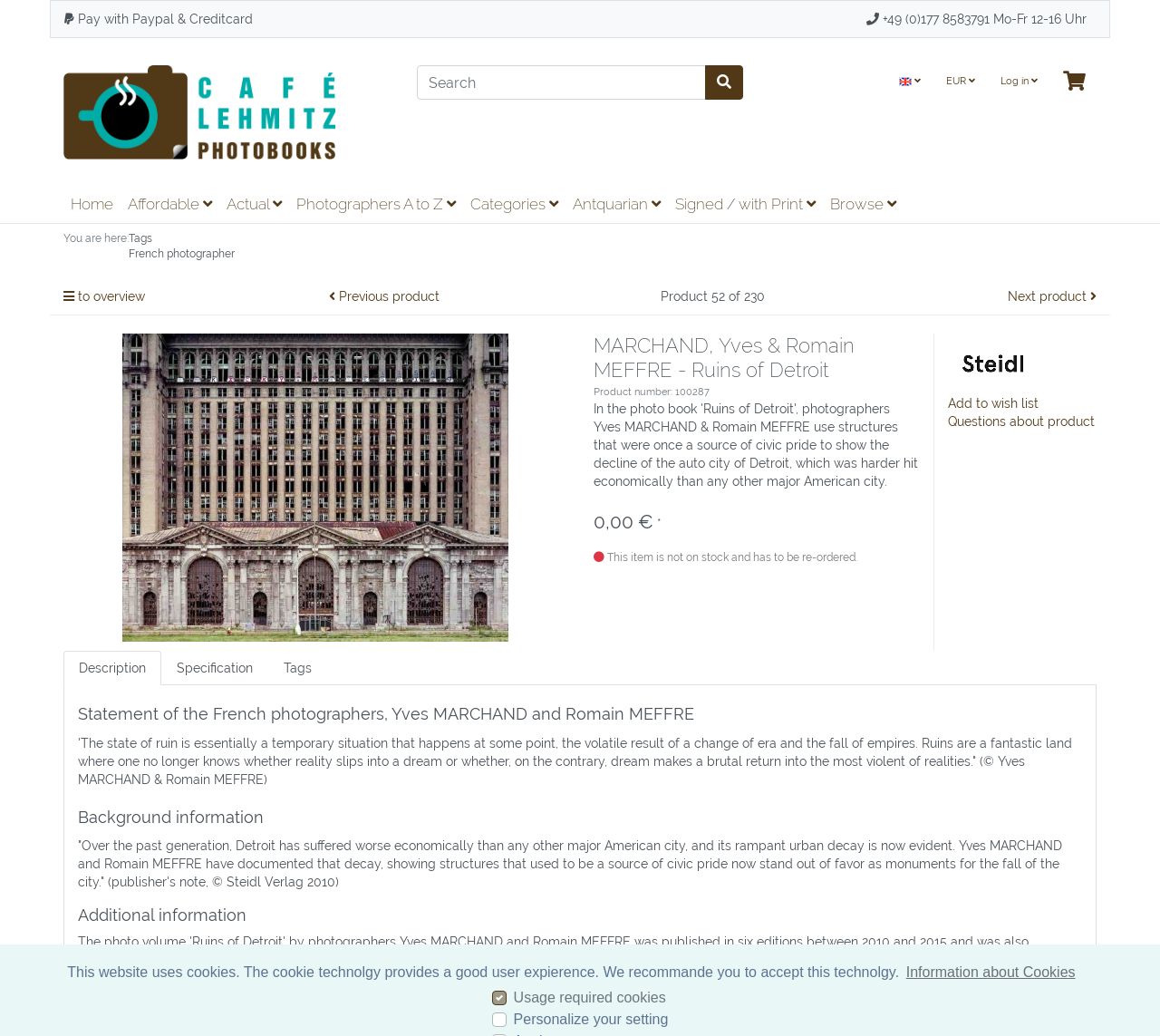What is the current status of the book?
Examine the image closely and answer the question with as much detail as possible.

The current status of the book can be found in the section where the product details are listed. It is mentioned as 'This item is not on stock and has to be re-ordered.' which indicates that the book is currently out of stock.